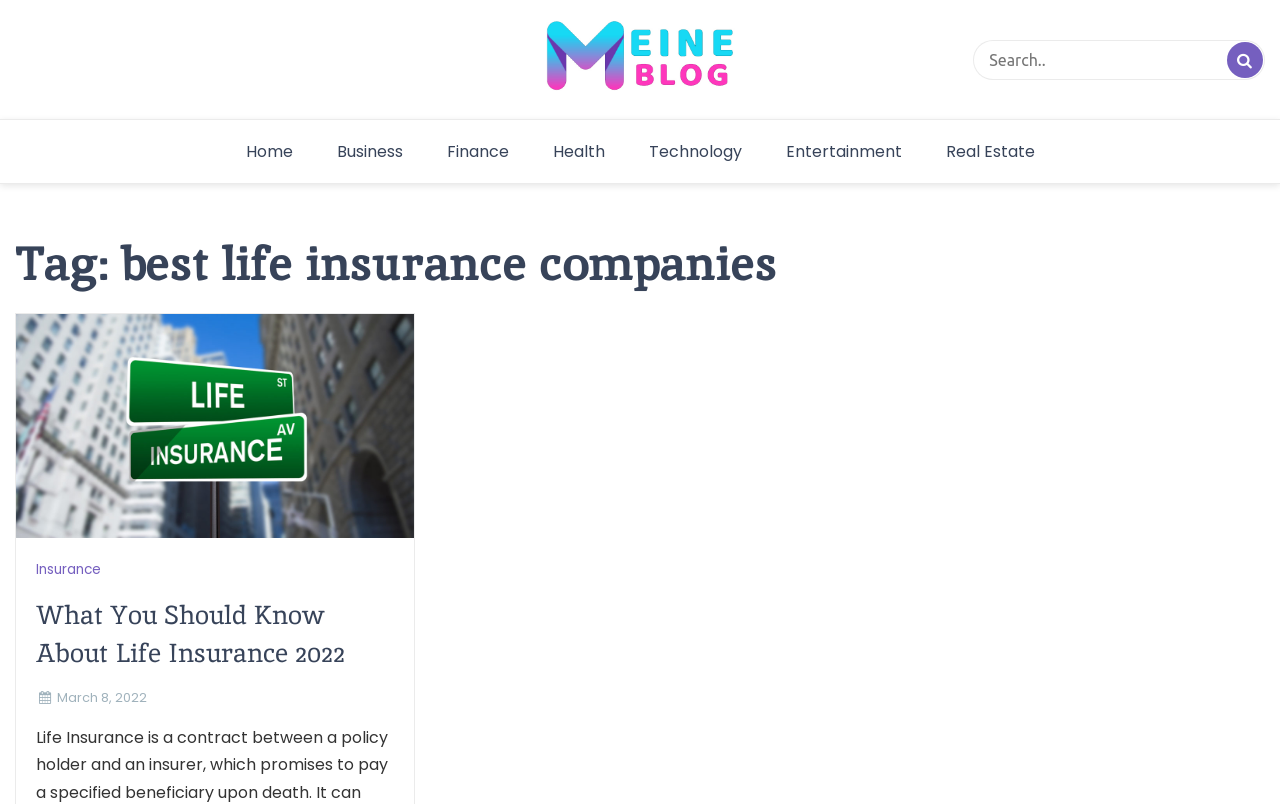Identify the bounding box coordinates for the region to click in order to carry out this instruction: "sign up for the Newsletter". Provide the coordinates using four float numbers between 0 and 1, formatted as [left, top, right, bottom].

None